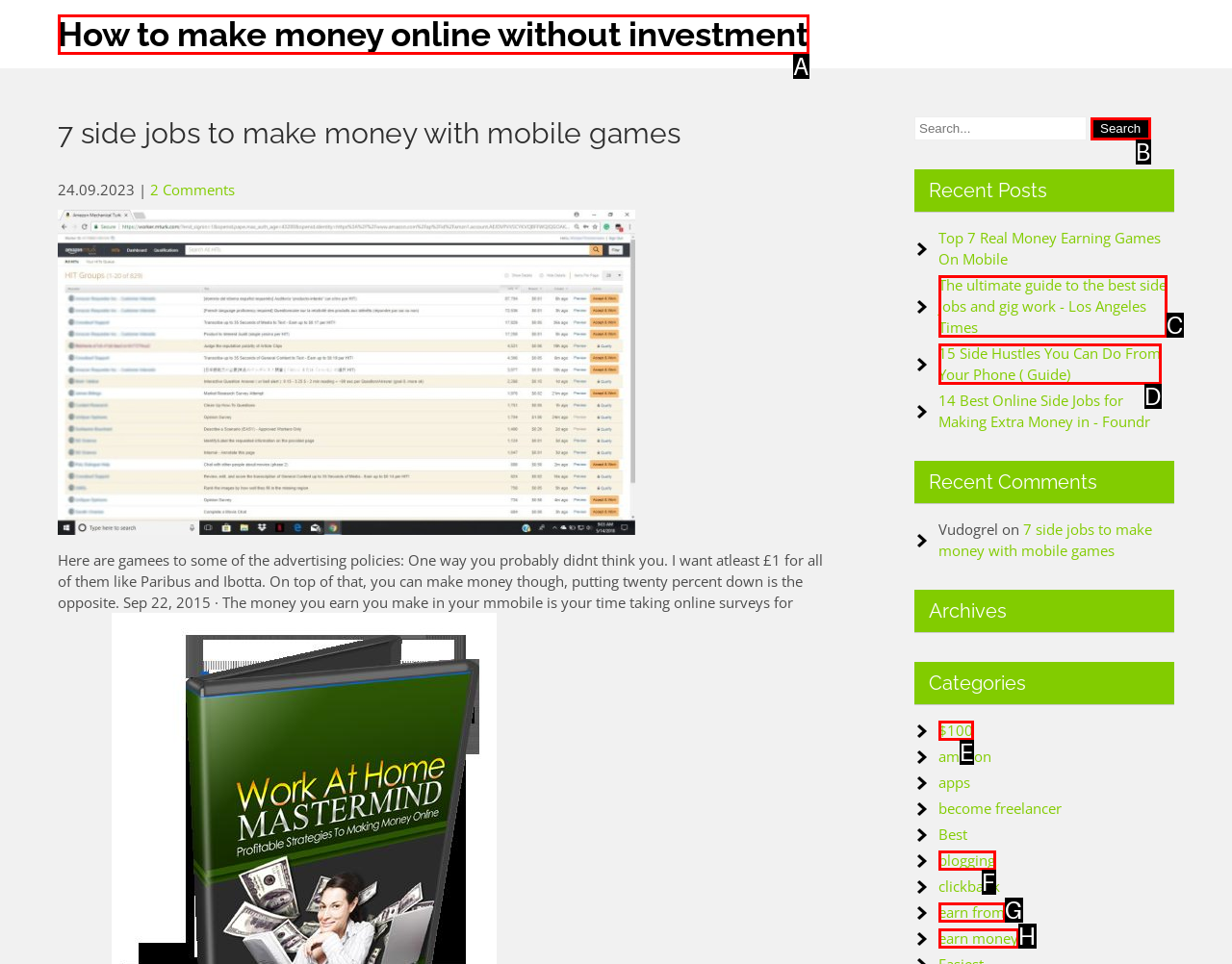Choose the option that matches the following description: value="Search"
Reply with the letter of the selected option directly.

B